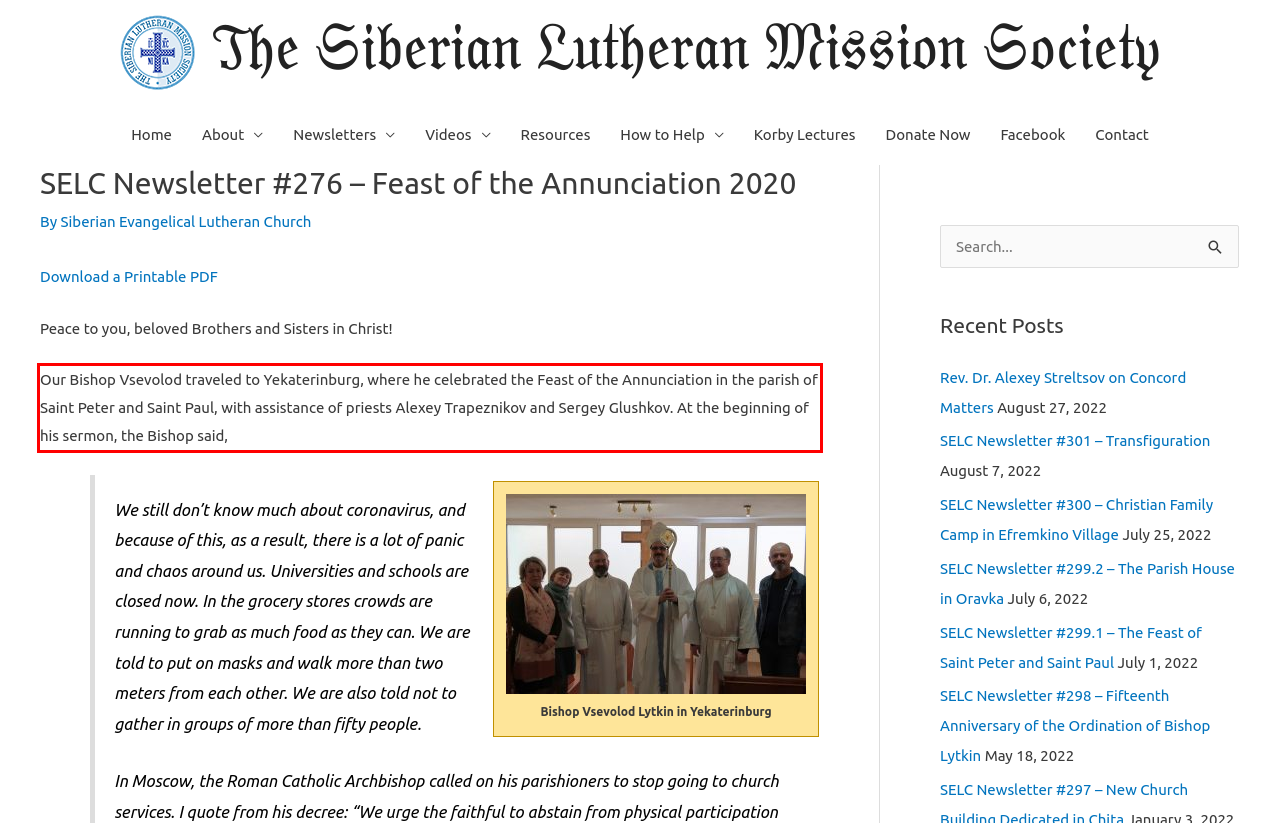Please extract the text content within the red bounding box on the webpage screenshot using OCR.

Our Bishop Vsevolod traveled to Yekaterinburg, where he celebrated the Feast of the Annunciation in the parish of Saint Peter and Saint Paul, with assistance of priests Alexey Trapeznikov and Sergey Glushkov. At the beginning of his sermon, the Bishop said,